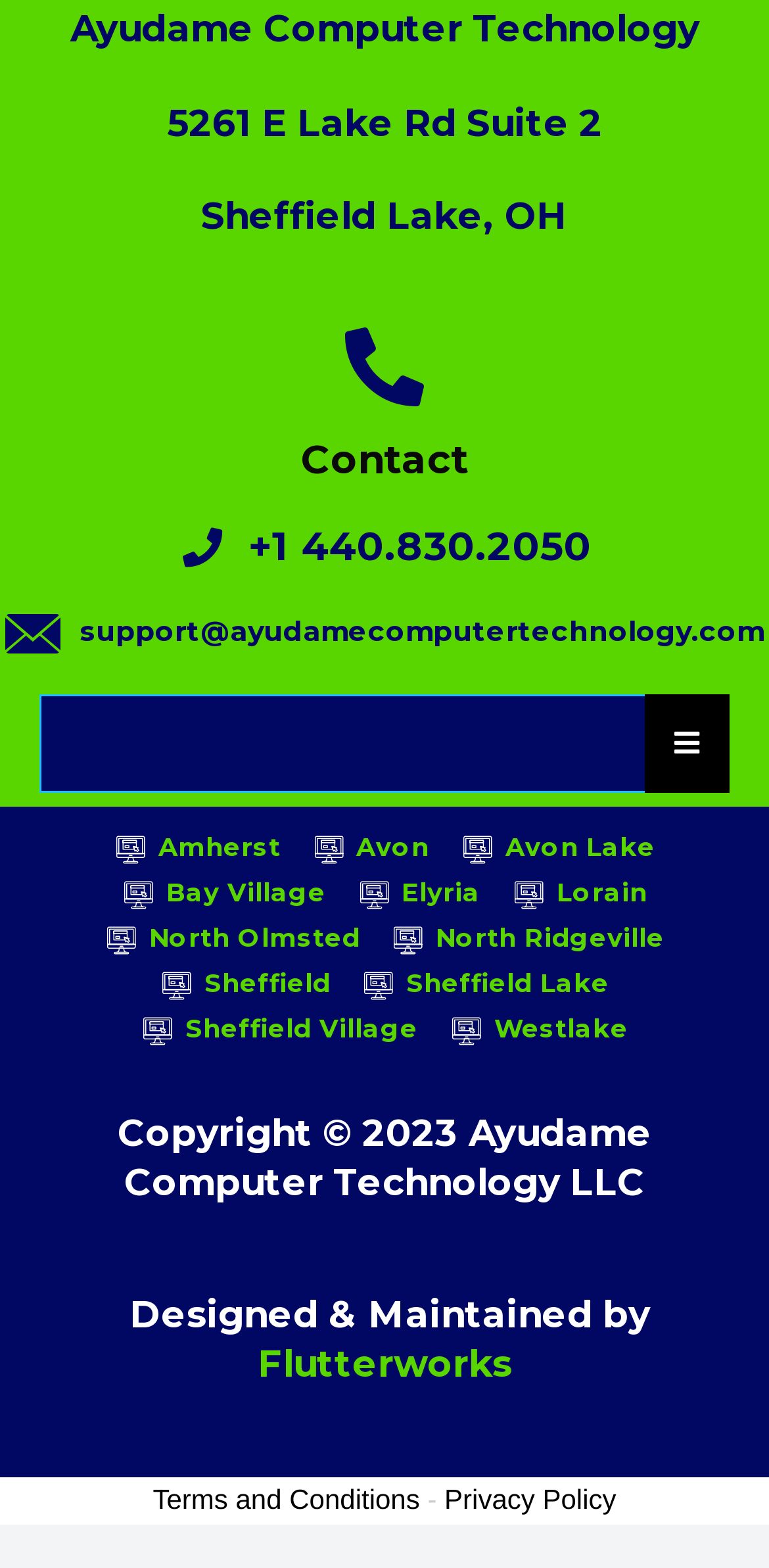Provide a brief response in the form of a single word or phrase:
What is the copyright year?

2023